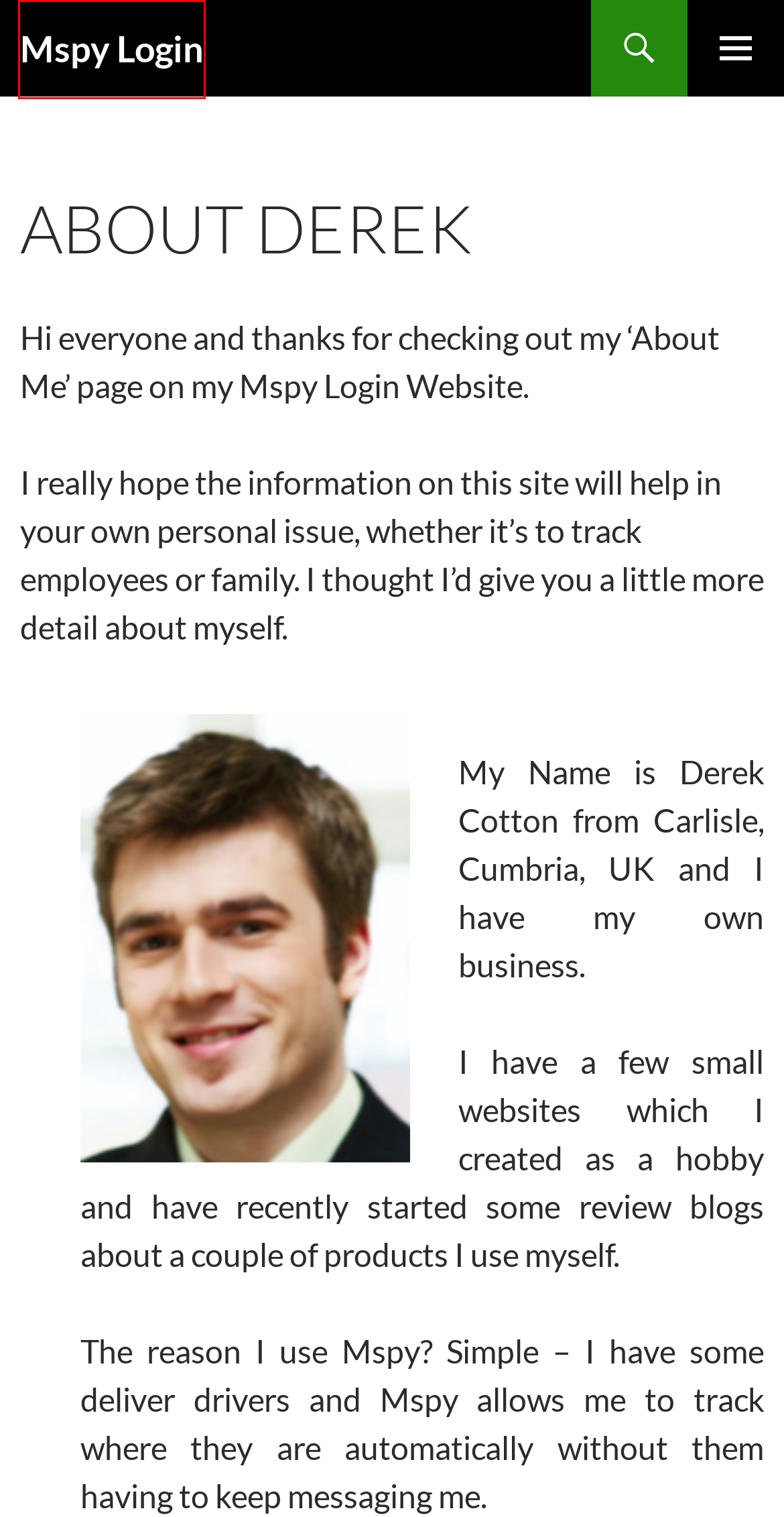You are looking at a webpage screenshot with a red bounding box around an element. Pick the description that best matches the new webpage after interacting with the element in the red bounding box. The possible descriptions are:
A. Mspy Login Full Review of the best phone tracker software
B. Get 50% Off with Mspy Coupon/Voucher Code Save fifty percent
C. Mspy Login Good Points | Mspy Login
D. Mspy | Mspy Login
E. Mspy Login Review - Is Mspy the top cell phone spy app?
F. mSpy Customer Service and FAQ | Mspy Login
G. What I Loved About Mspy Login | Mspy Login
H. Mspy Benefits | Mspy Login

E